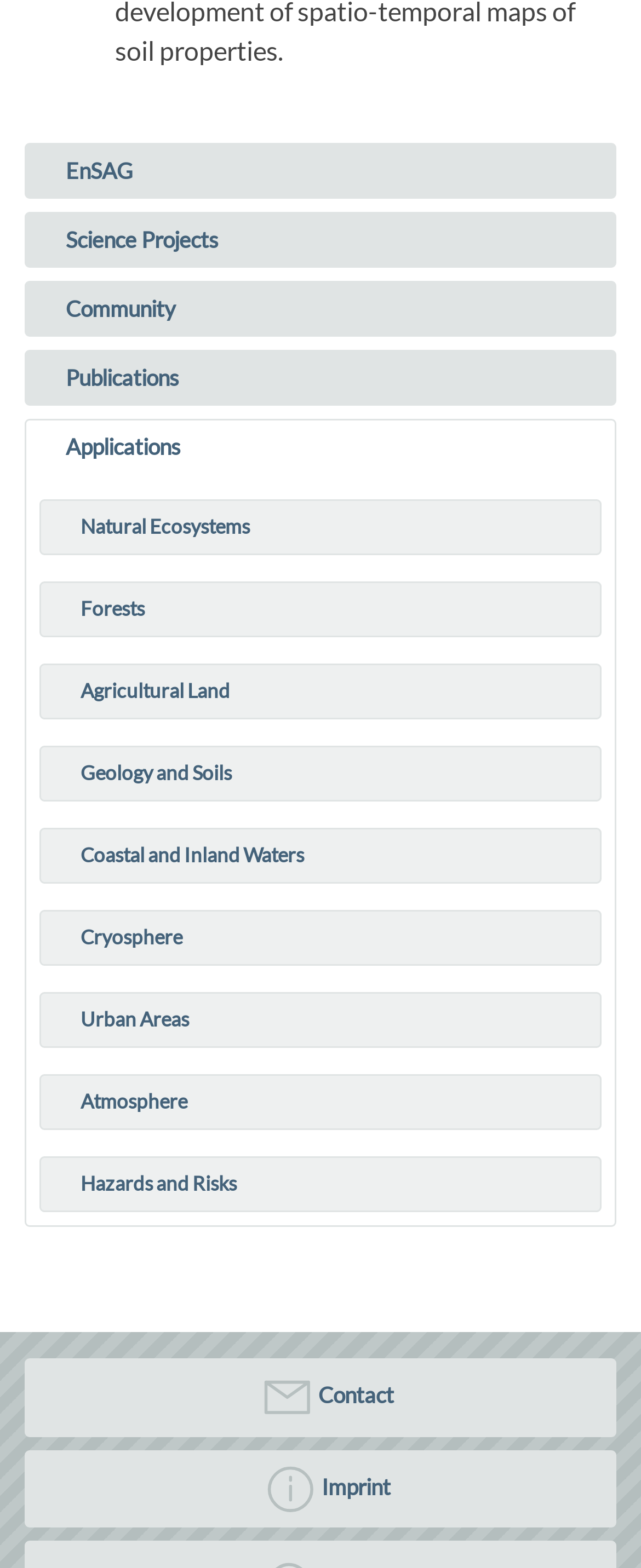Find the bounding box coordinates for the UI element whose description is: "Geology and Soils (current)". The coordinates should be four float numbers between 0 and 1, in the format [left, top, right, bottom].

[0.064, 0.477, 0.936, 0.511]